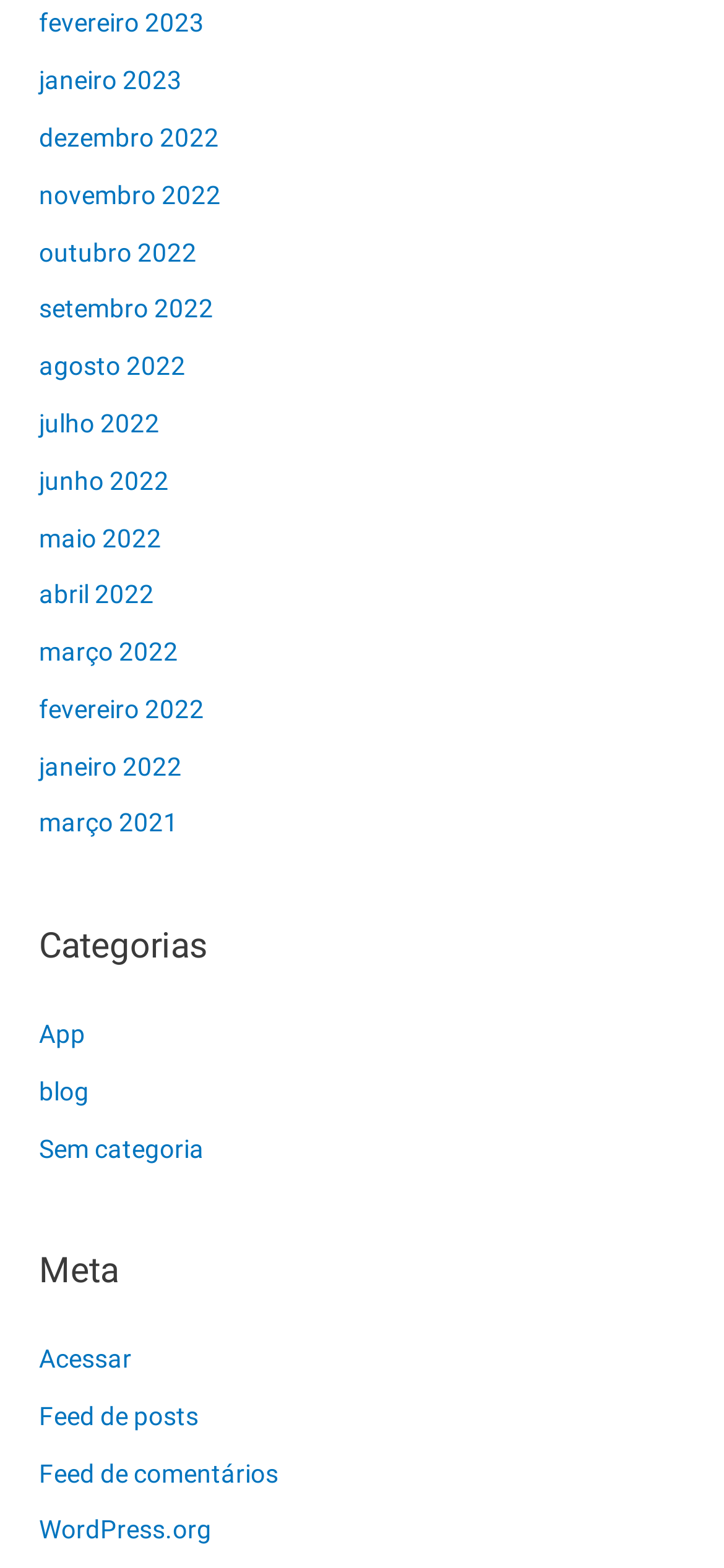Identify the bounding box coordinates of the element that should be clicked to fulfill this task: "access Acessar". The coordinates should be provided as four float numbers between 0 and 1, i.e., [left, top, right, bottom].

[0.054, 0.857, 0.182, 0.876]